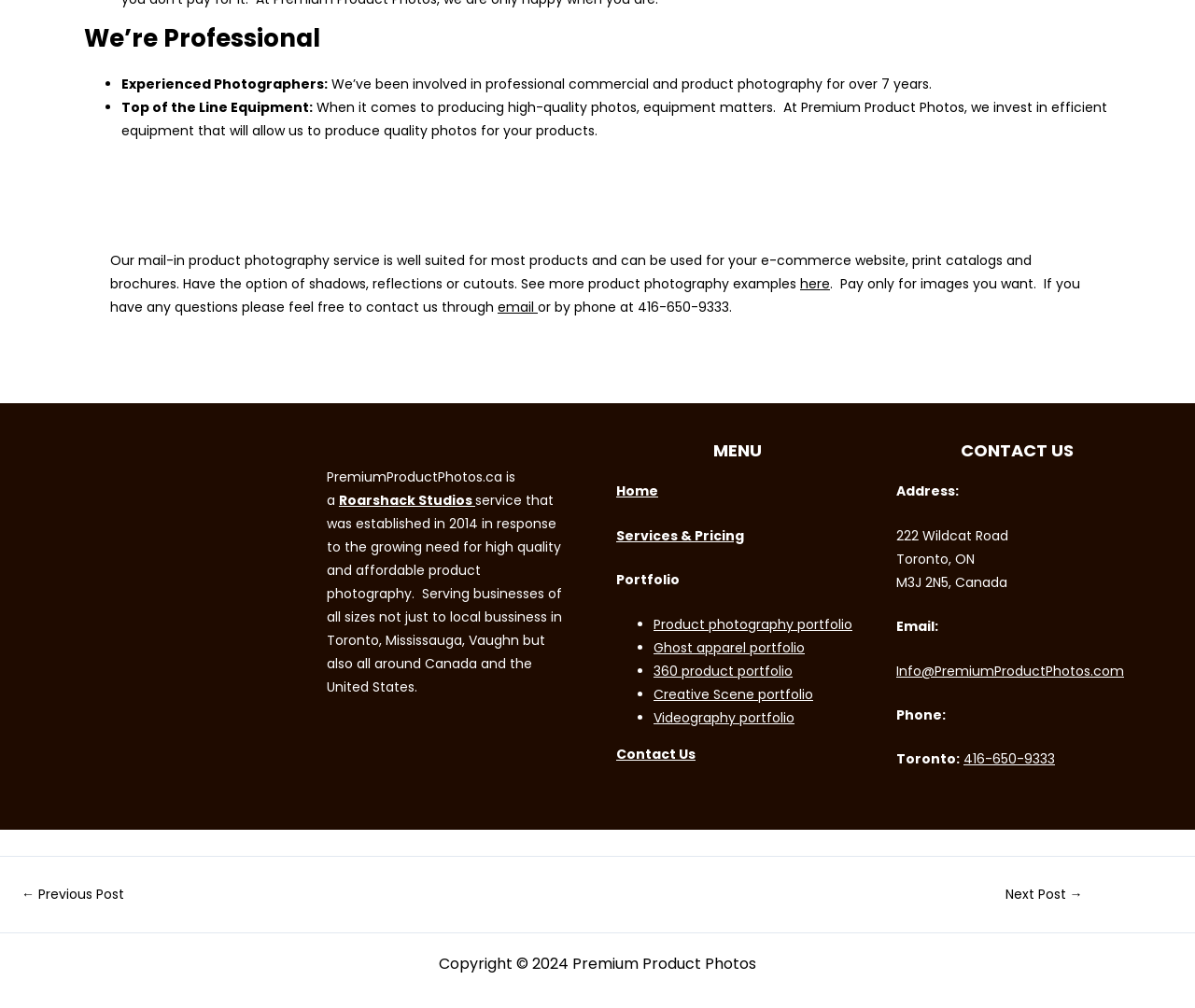What is the name of the company?
Using the image as a reference, give an elaborate response to the question.

The company name is mentioned in the logo image 'Premium Product Photos Logo' and also in the text 'PremiumProductPhotos.ca is a Roarshack Studios service that was established in 2014...'.